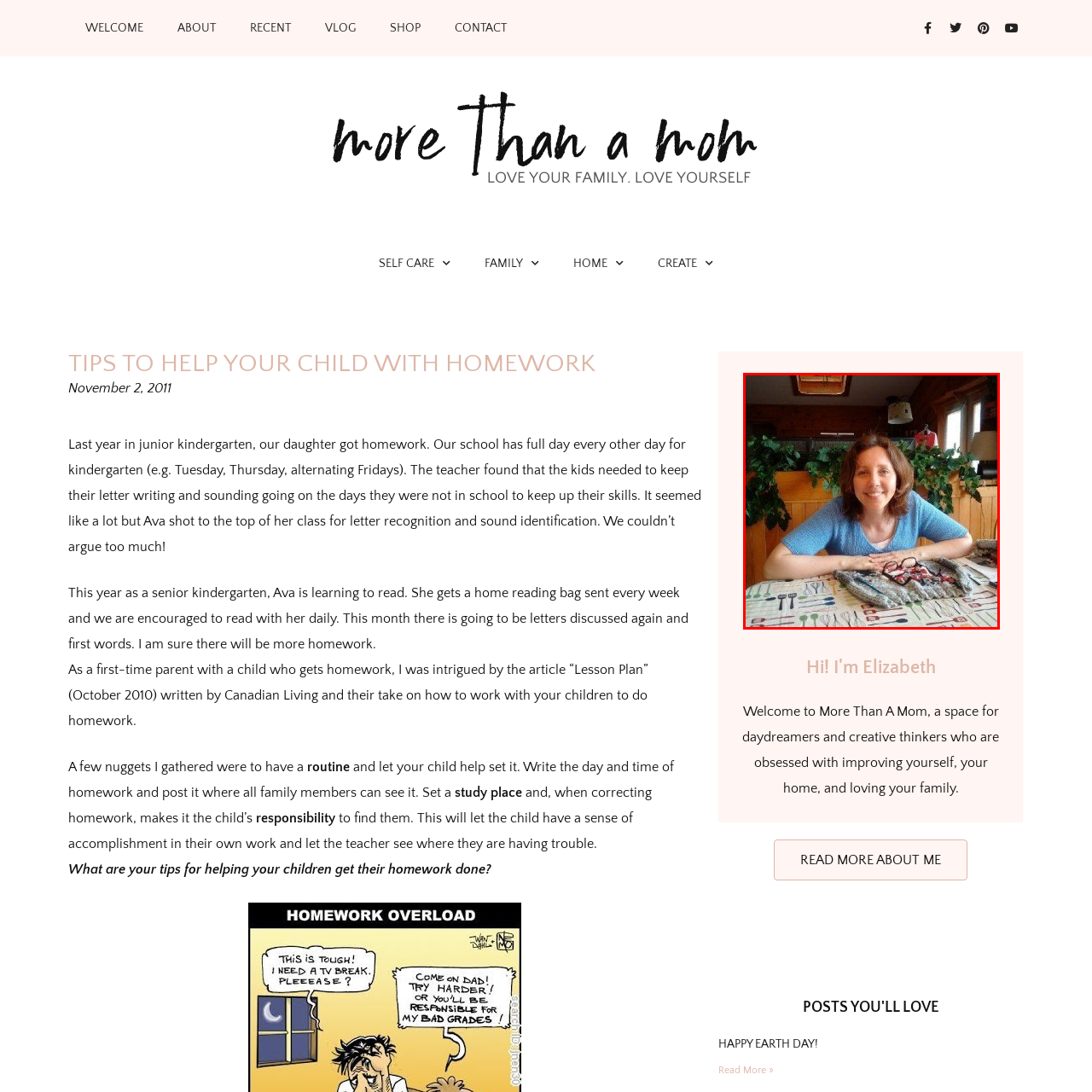What type of interior is in the background?
Please examine the image within the red bounding box and provide a comprehensive answer based on the visual details you observe.

The background of the image reveals a rustic, wooden interior, which adds a touch of nature and coziness to the inviting space, fitting for a blog about self-improvement and family life.